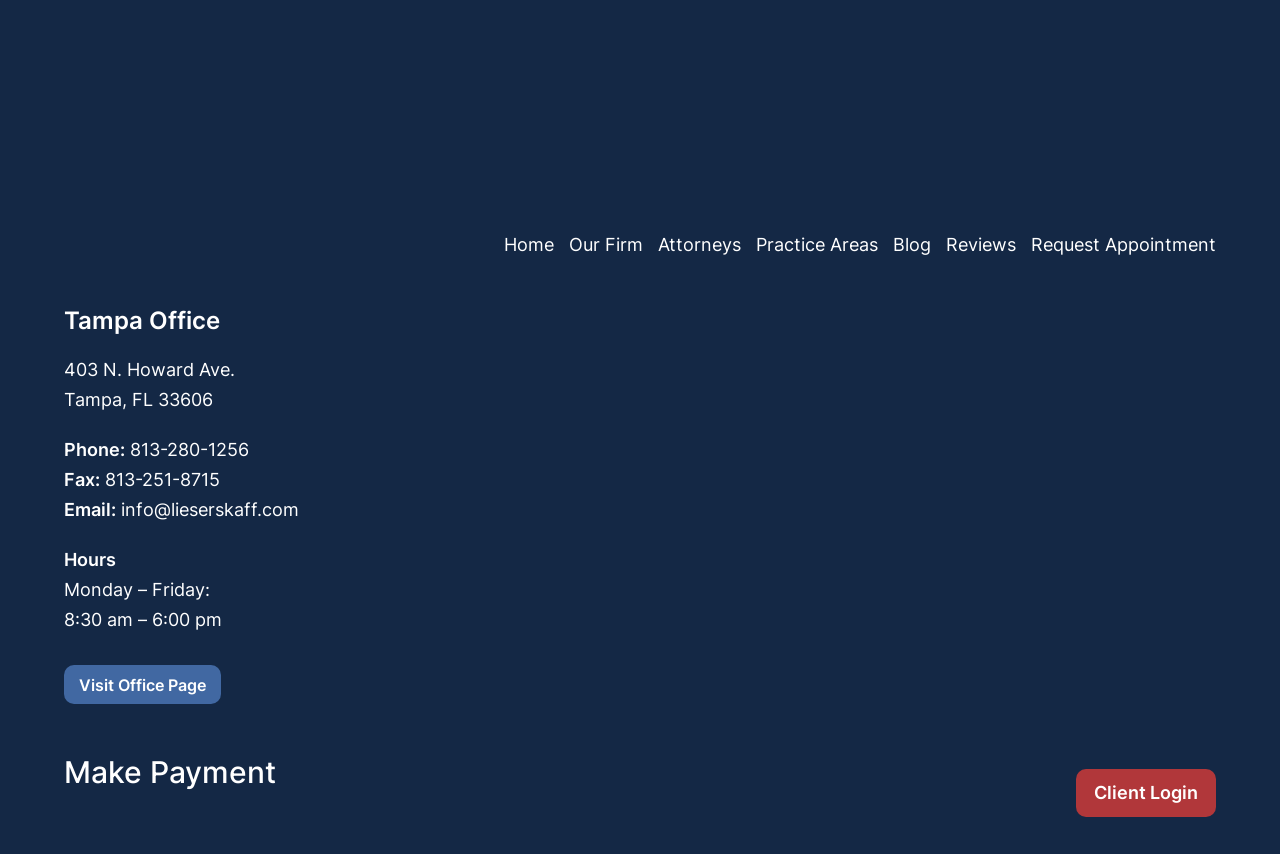Locate the bounding box coordinates of the clickable area needed to fulfill the instruction: "Login as a client".

[0.841, 0.901, 0.95, 0.957]